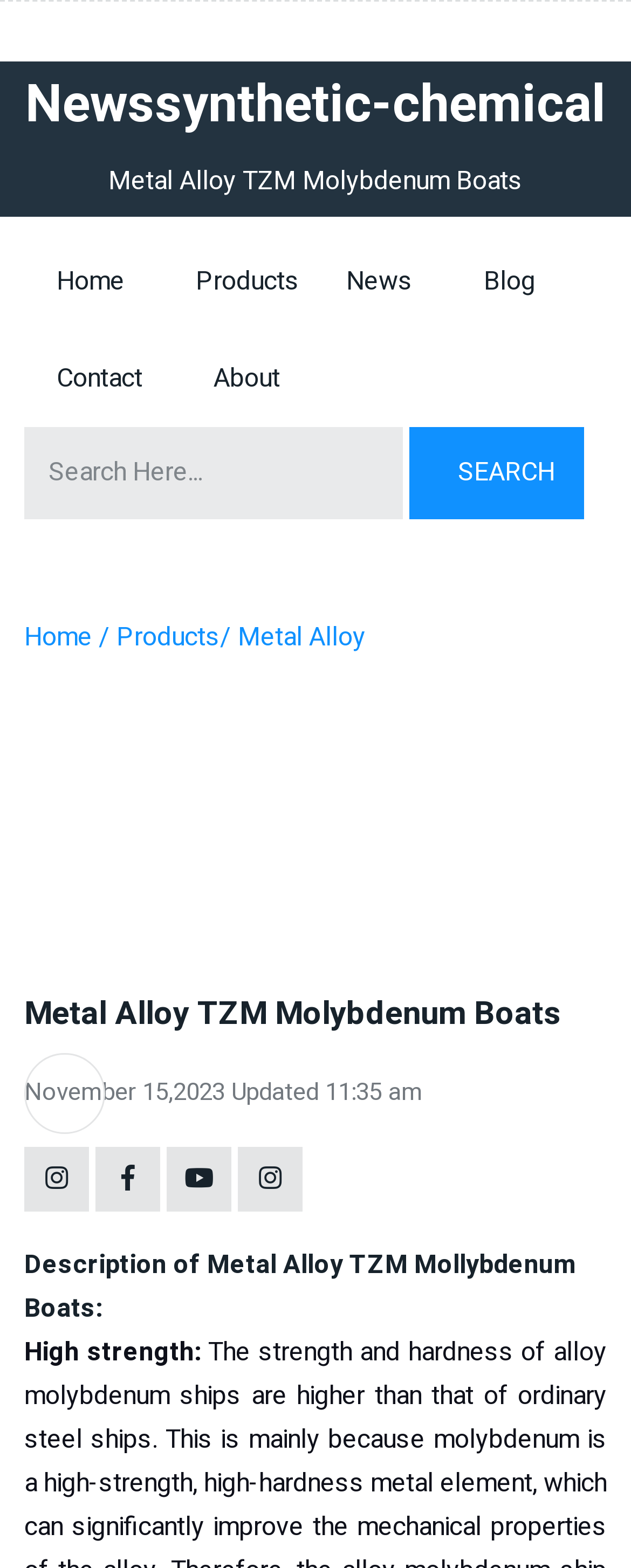Please give a short response to the question using one word or a phrase:
What is the date mentioned on the webpage?

November 15, 2023